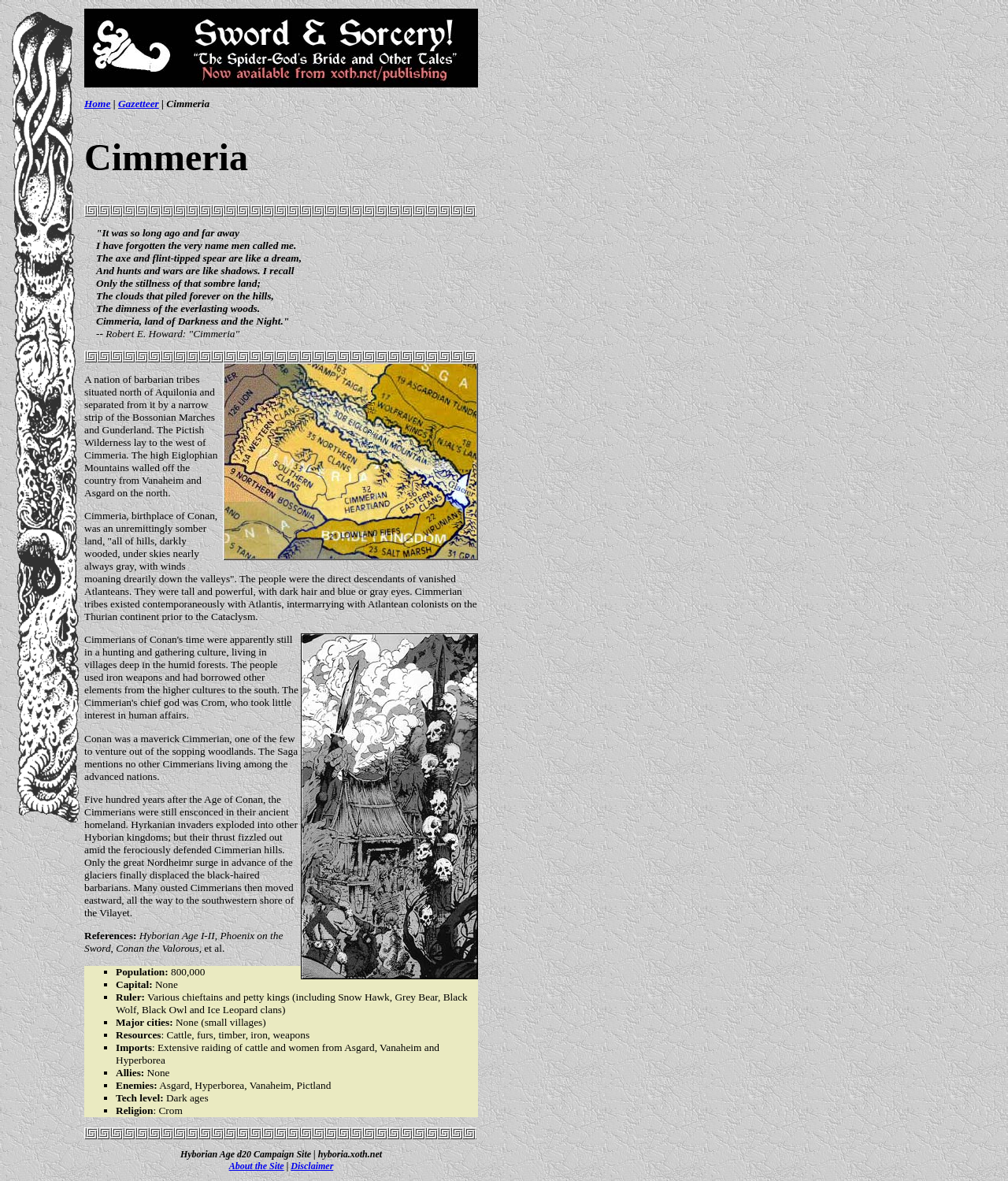What is the name of the author who wrote about Cimmeria?
Could you answer the question in a detailed manner, providing as much information as possible?

The webpage quotes a passage about Cimmeria, which is attributed to Robert E. Howard, indicating that he is the author who wrote about Cimmeria.